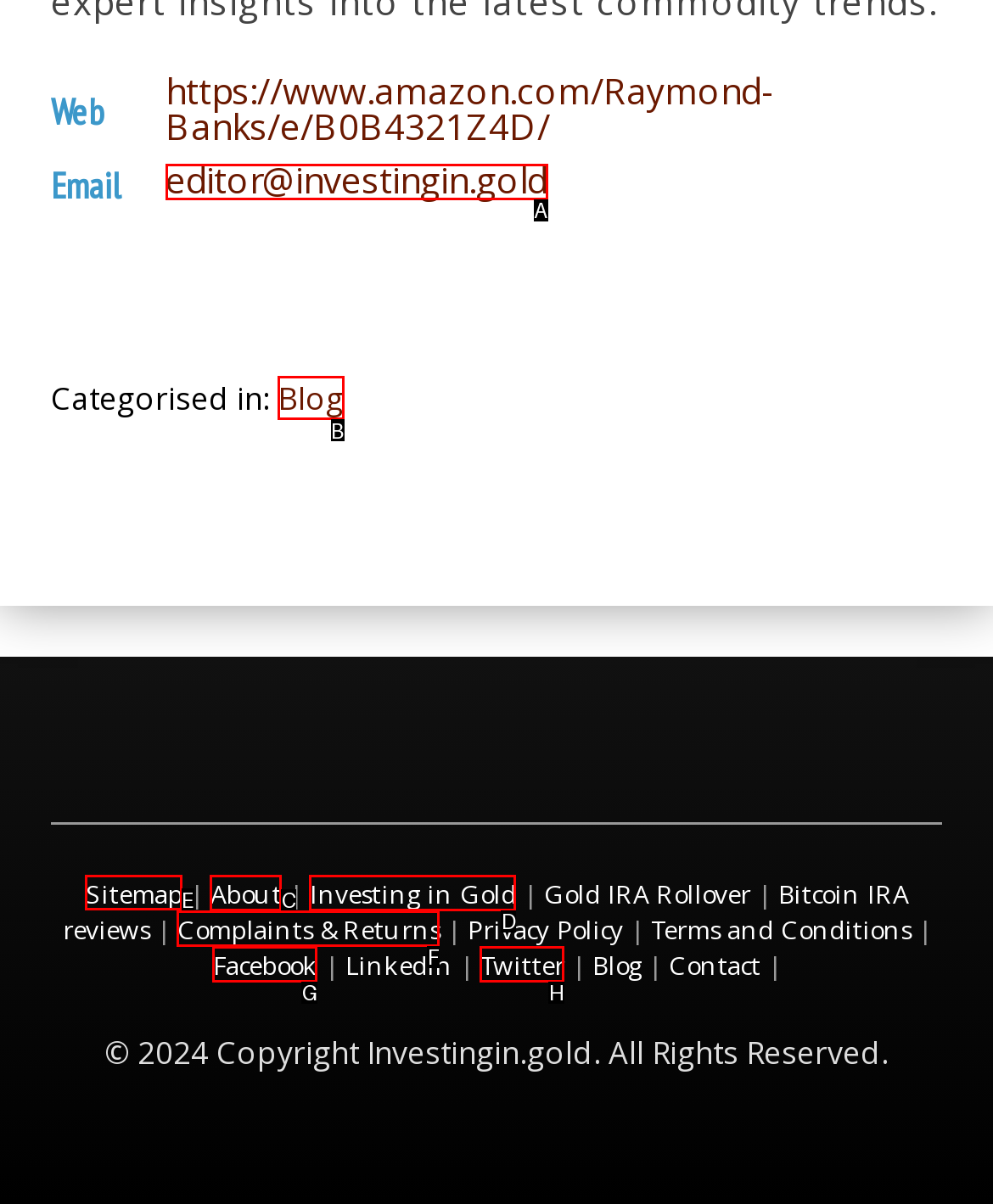Identify the letter of the option to click in order to View the sitemap. Answer with the letter directly.

E